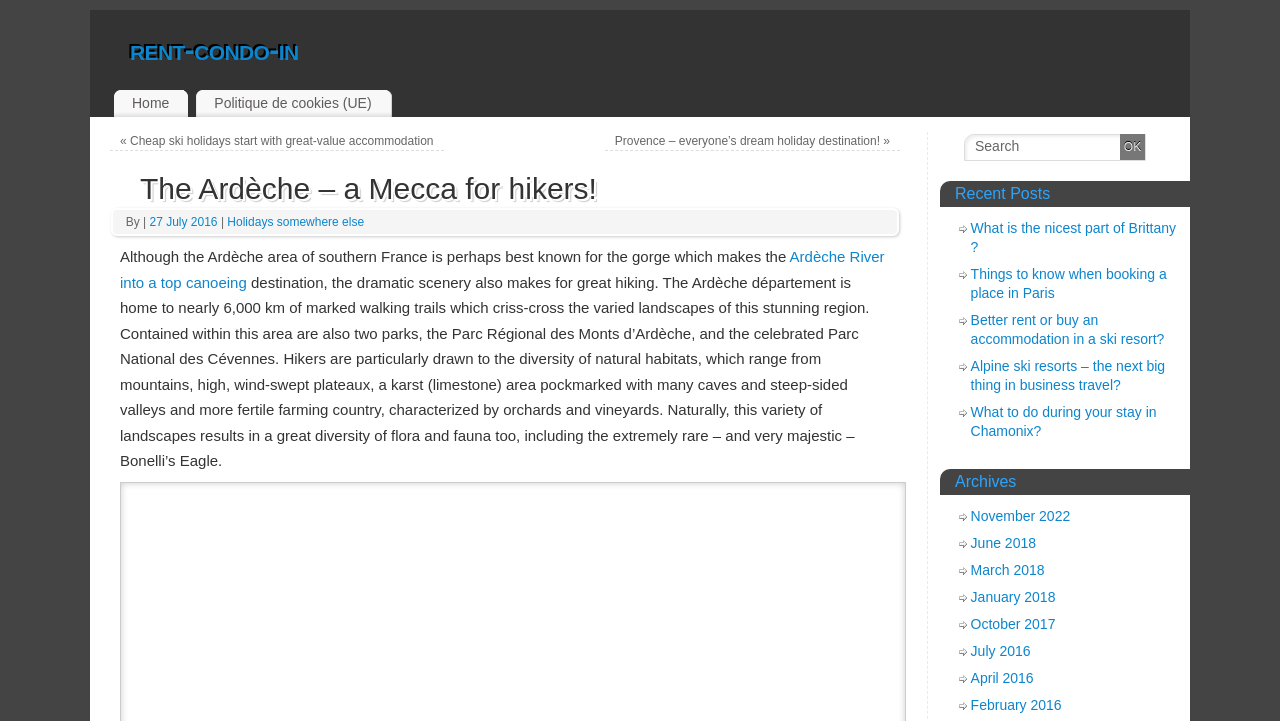Please provide a comprehensive response to the question based on the details in the image: How many links are there under 'Recent Posts'?

Under the 'Recent Posts' section, there are 5 links: 'What is the nicest part of Brittany?', 'Things to know when booking a place in Paris', 'Better rent or buy an accommodation in a ski resort?', 'Alpine ski resorts – the next big thing in business travel?', and 'What to do during your stay in Chamonix?'. Therefore, the answer is 5.